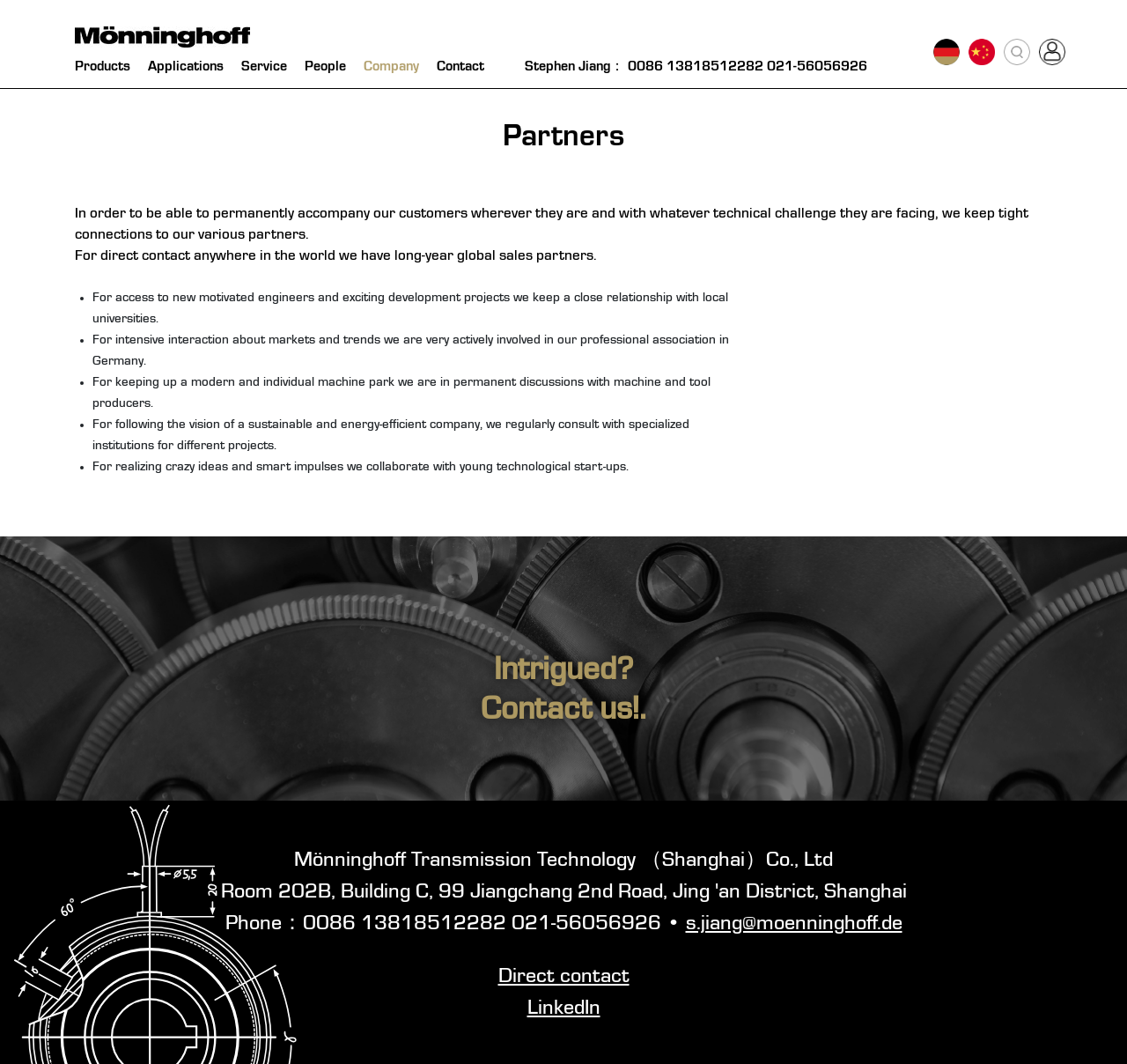Provide a thorough summary of the webpage.

The webpage appears to be a company profile page for Mönninghoff Transmission Technology (Shanghai) Co., Ltd. At the top, there is a logo and a navigation menu with links to various sections such as Products, Applications, Service, People, Company, and Contact.

Below the navigation menu, there is a section highlighting the company's partners, with a brief introduction and a list of bullet points describing the types of partners they work with, including global sales partners, local universities, professional associations, machine and tool producers, specialized institutions, and technological start-ups.

On the right side of the page, there is a search bar with a text box and a search button. Above the search bar, there is a contact information section with a phone number and an email address.

At the bottom of the page, there is a call-to-action section with a heading "Intrigued? Contact us!" and a link to direct contact. Below this section, there is a footer with the company's name, phone number, and email address, as well as links to LinkedIn and other social media platforms.

Throughout the page, there are several images, including a logo and possibly some icons or graphics, but their exact nature is not specified.